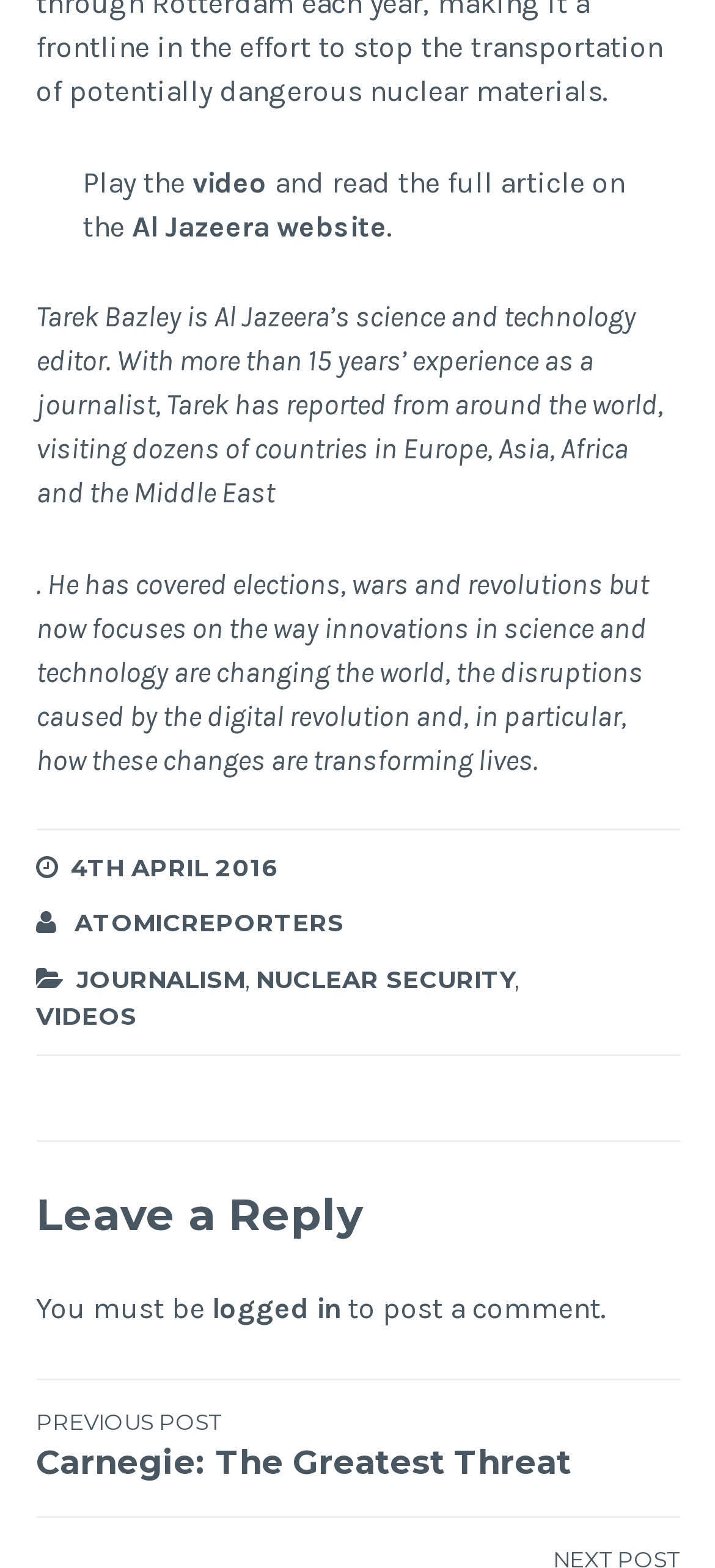Using the information shown in the image, answer the question with as much detail as possible: What is the topic of the article?

The topic of the article can be inferred from the description of the author, Tarek Bazley, who is mentioned as Al Jazeera's science and technology editor, and the text in the second paragraph, which mentions innovations in science and technology.